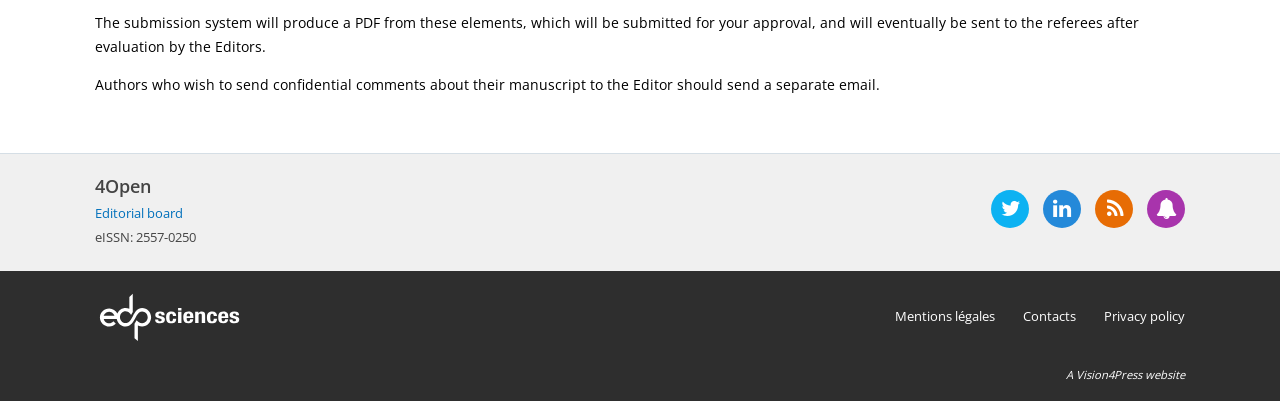Please provide the bounding box coordinates for the UI element as described: "Contacts". The coordinates must be four floats between 0 and 1, represented as [left, top, right, bottom].

[0.799, 0.766, 0.841, 0.811]